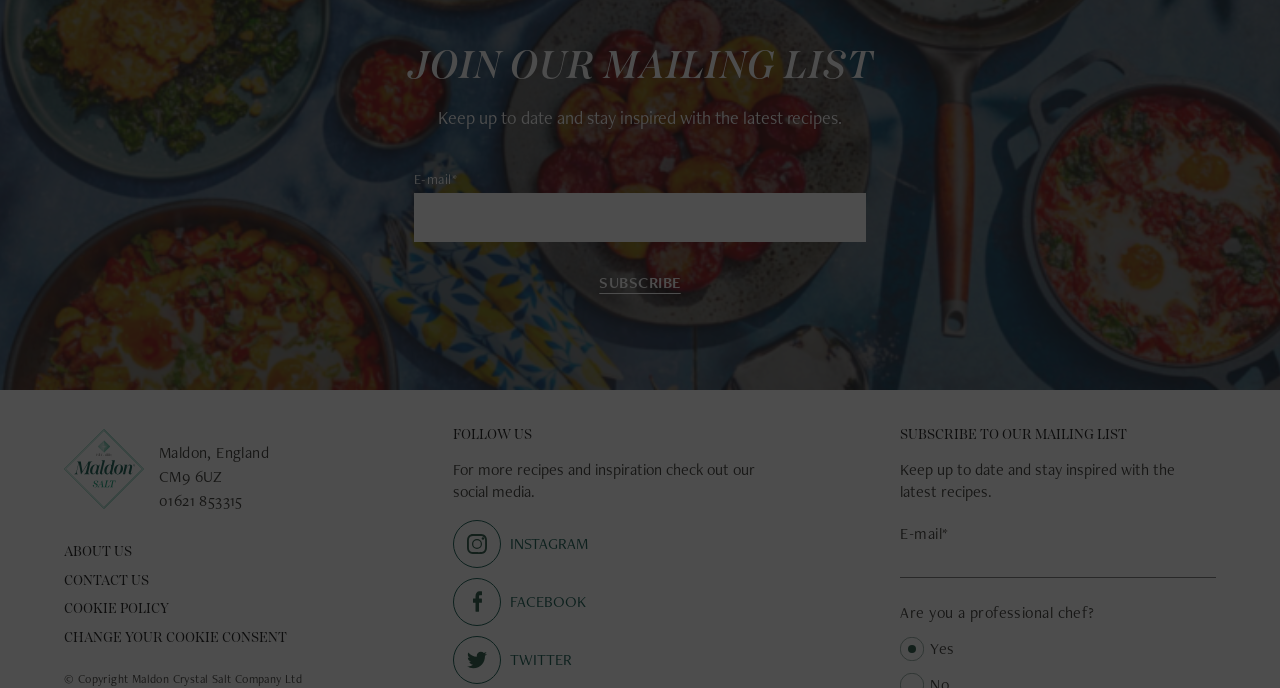Determine the bounding box coordinates of the region to click in order to accomplish the following instruction: "view frequently asked questions". Provide the coordinates as four float numbers between 0 and 1, specifically [left, top, right, bottom].

None